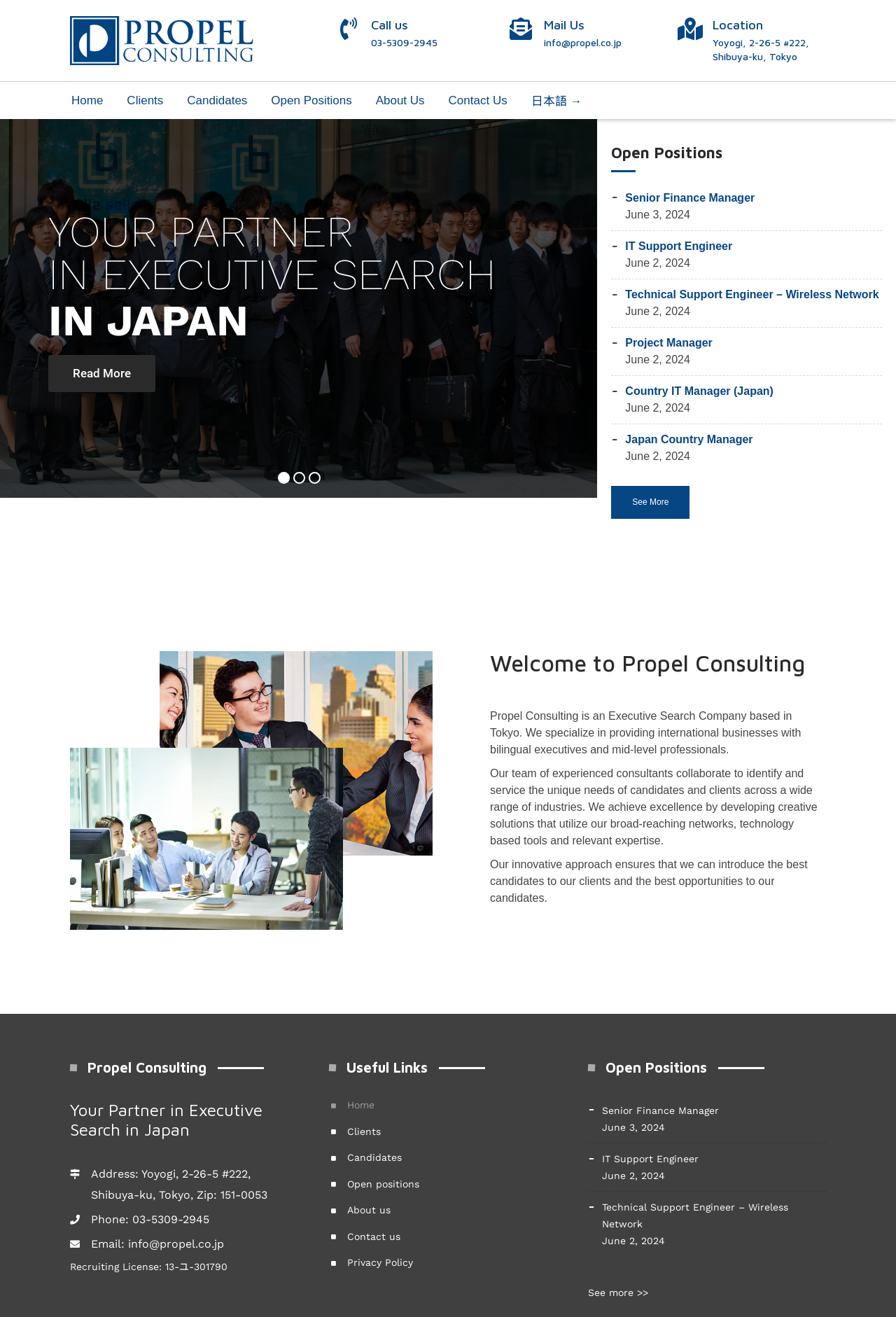Determine the bounding box coordinates of the region to click in order to accomplish the following instruction: "View open positions". Provide the coordinates as four float numbers between 0 and 1, specifically [left, top, right, bottom].

[0.682, 0.109, 0.984, 0.131]